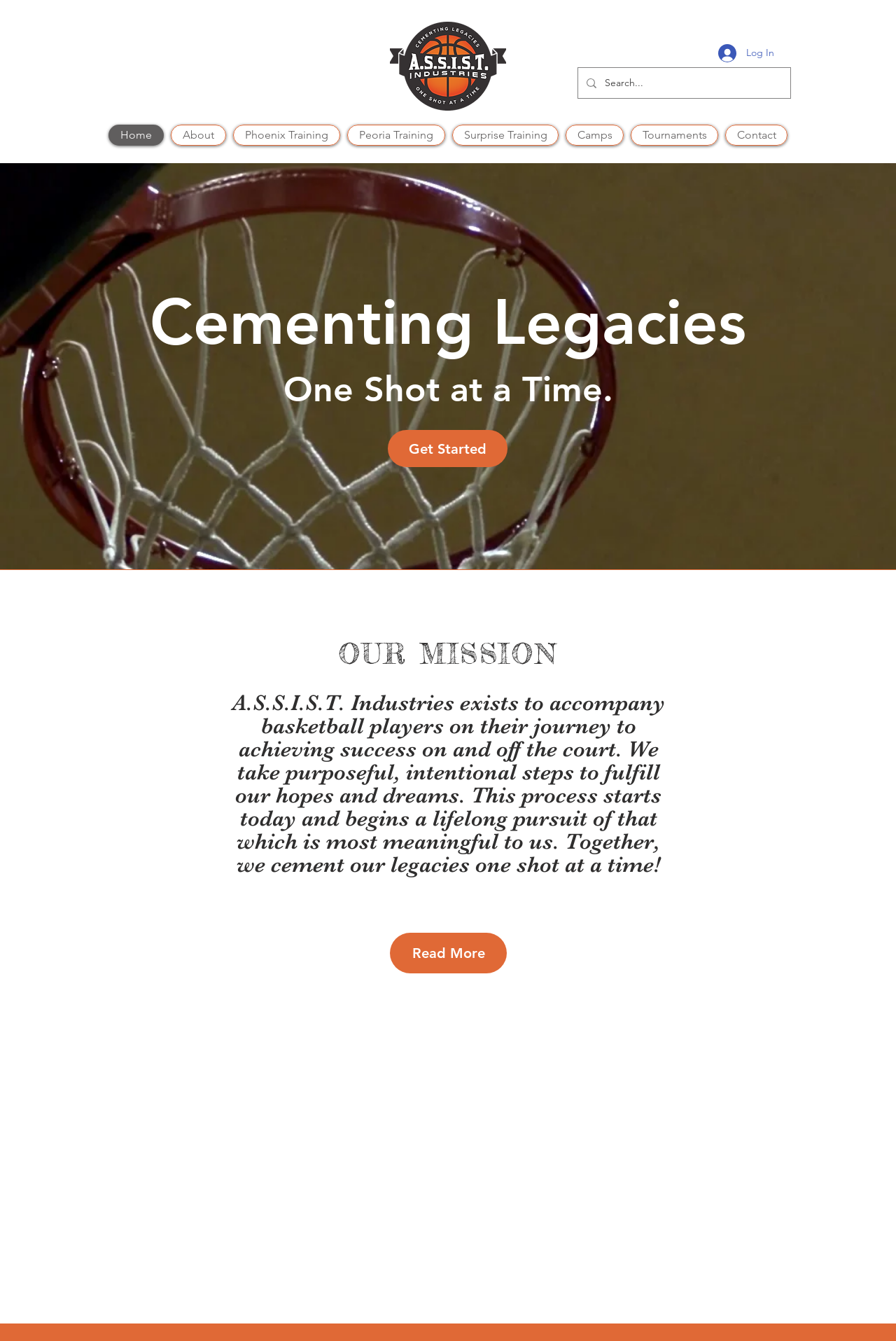Select the bounding box coordinates of the element I need to click to carry out the following instruction: "Log in to the account".

[0.791, 0.03, 0.875, 0.05]